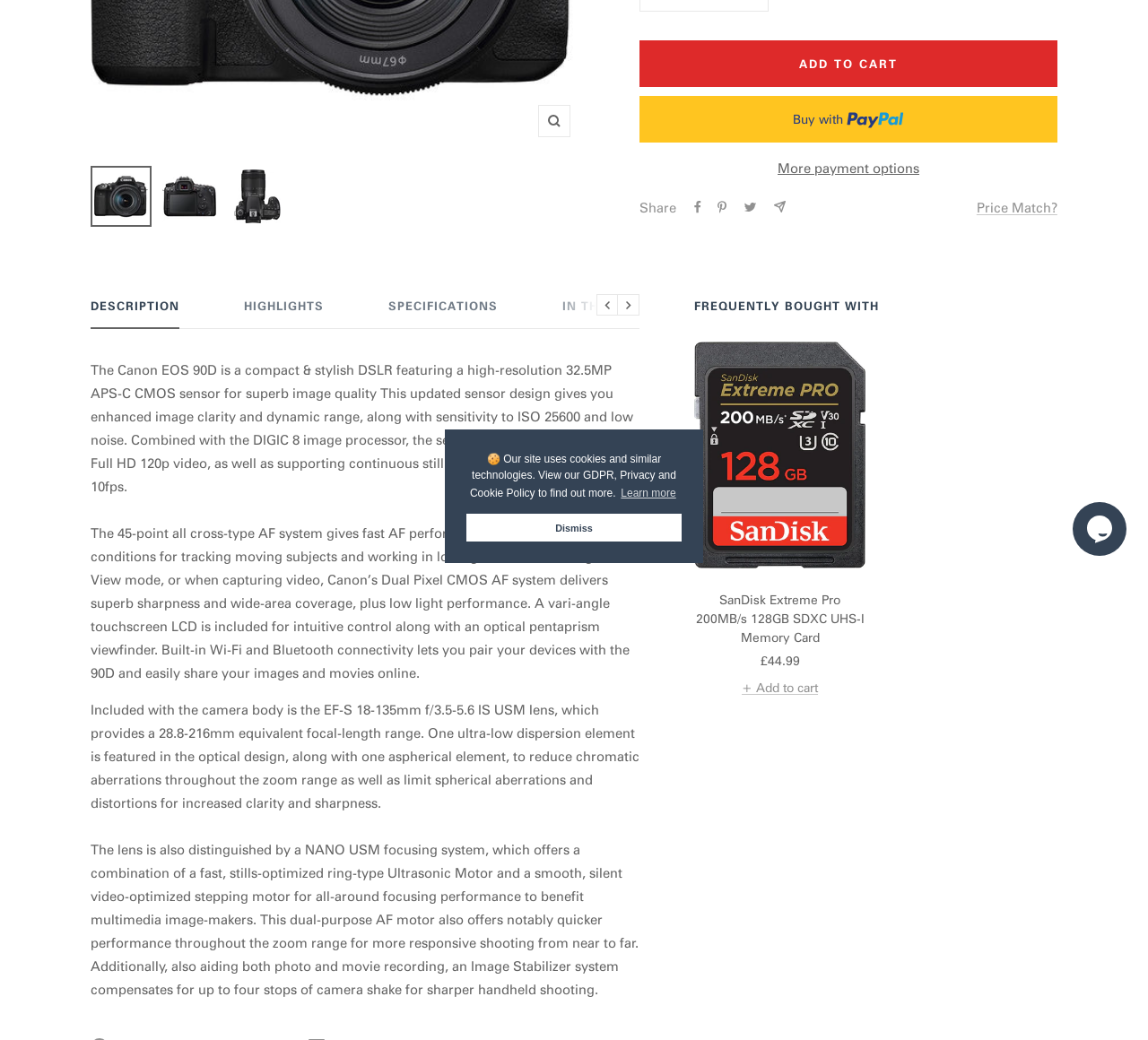Please determine the bounding box coordinates for the element with the description: "Learn more".

[0.539, 0.464, 0.591, 0.484]